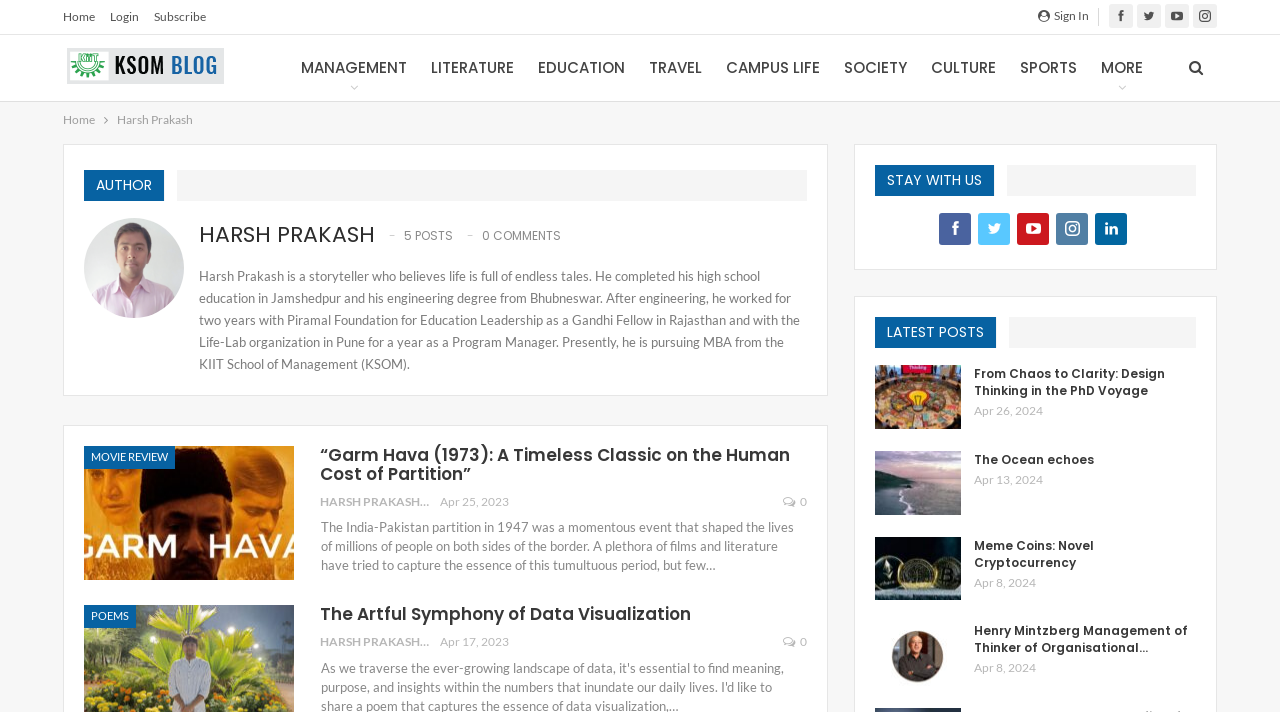Please answer the following question as detailed as possible based on the image: 
How many categories are listed under the 'MANAGEMENT' section?

Under the 'MANAGEMENT' section, there are 7 categories listed, which are 'LITERATURE', 'EDUCATION', 'TRAVEL', 'CAMPUS LIFE', 'SOCIETY', 'CULTURE', and 'SPORTS'.